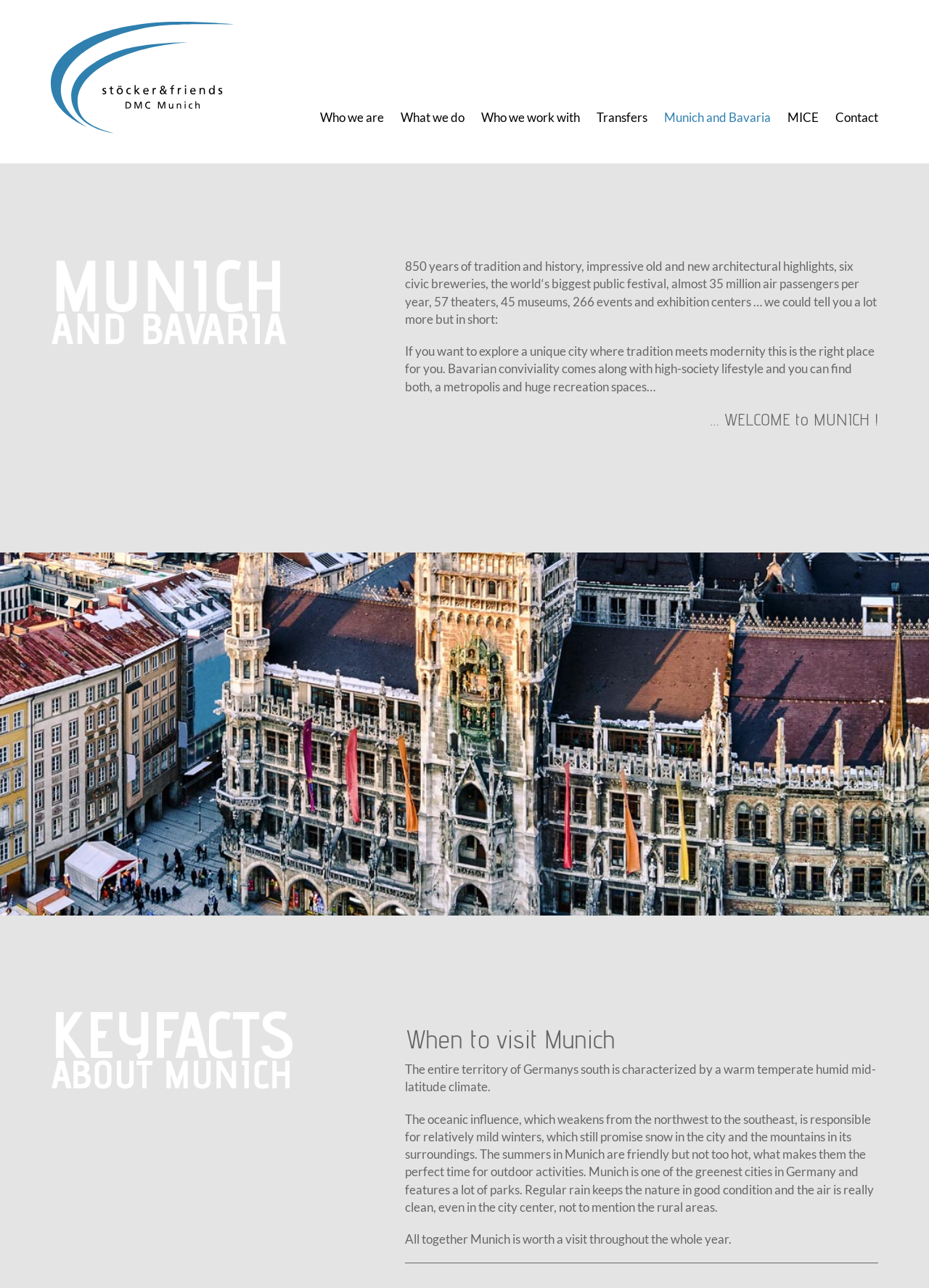Find the bounding box coordinates of the clickable area required to complete the following action: "Click on 'Who we are'".

[0.345, 0.085, 0.413, 0.097]